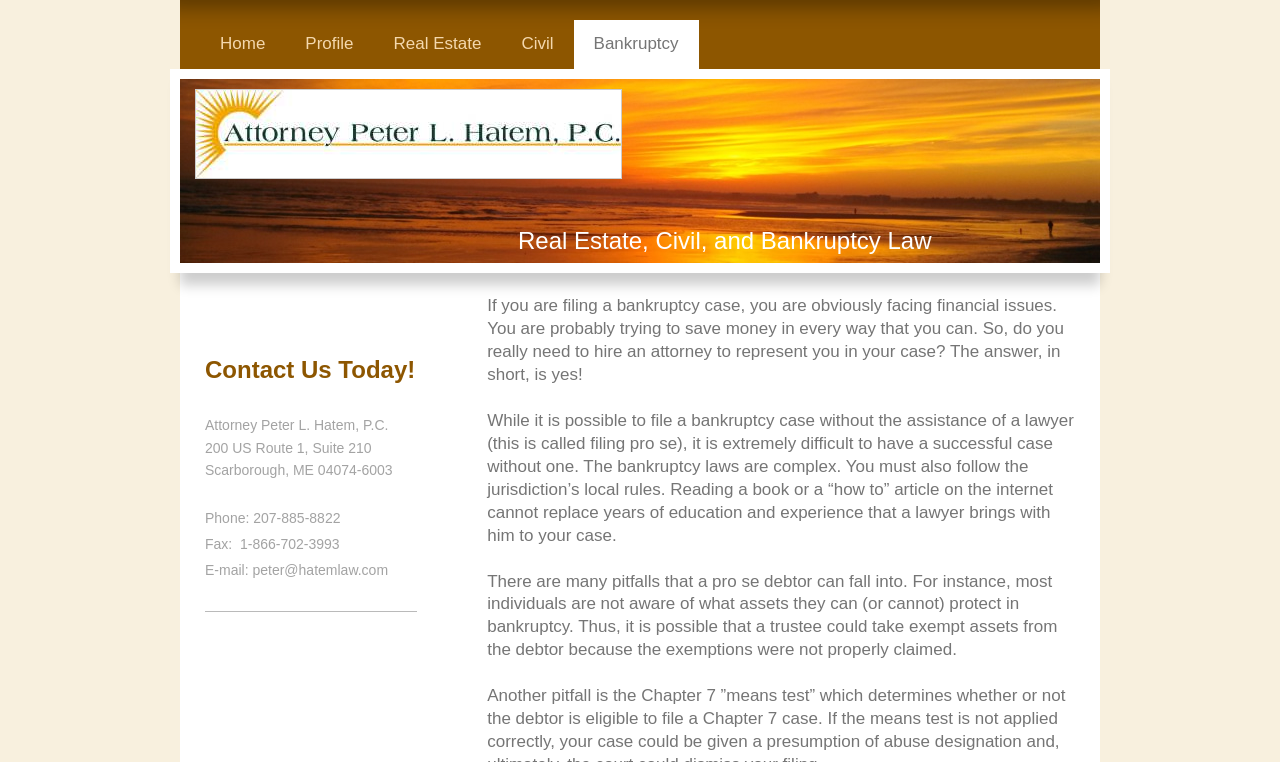What is the consequence of not properly claiming exemptions in a bankruptcy case?
Use the screenshot to answer the question with a single word or phrase.

Trustee could take exempt assets